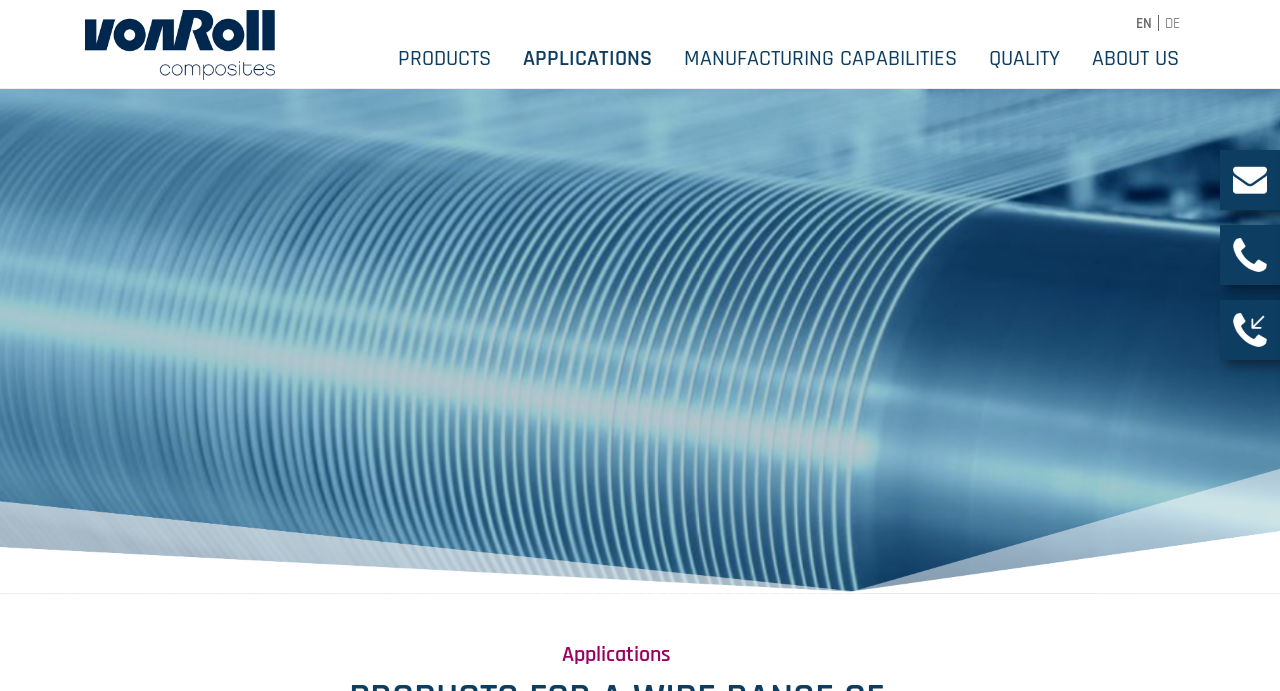What is the contact phone number?
Kindly answer the question with as much detail as you can.

I found the contact phone number by looking at the bottom right corner of the webpage, where I saw an image with the phone number '+49 (0)821 902 250'.